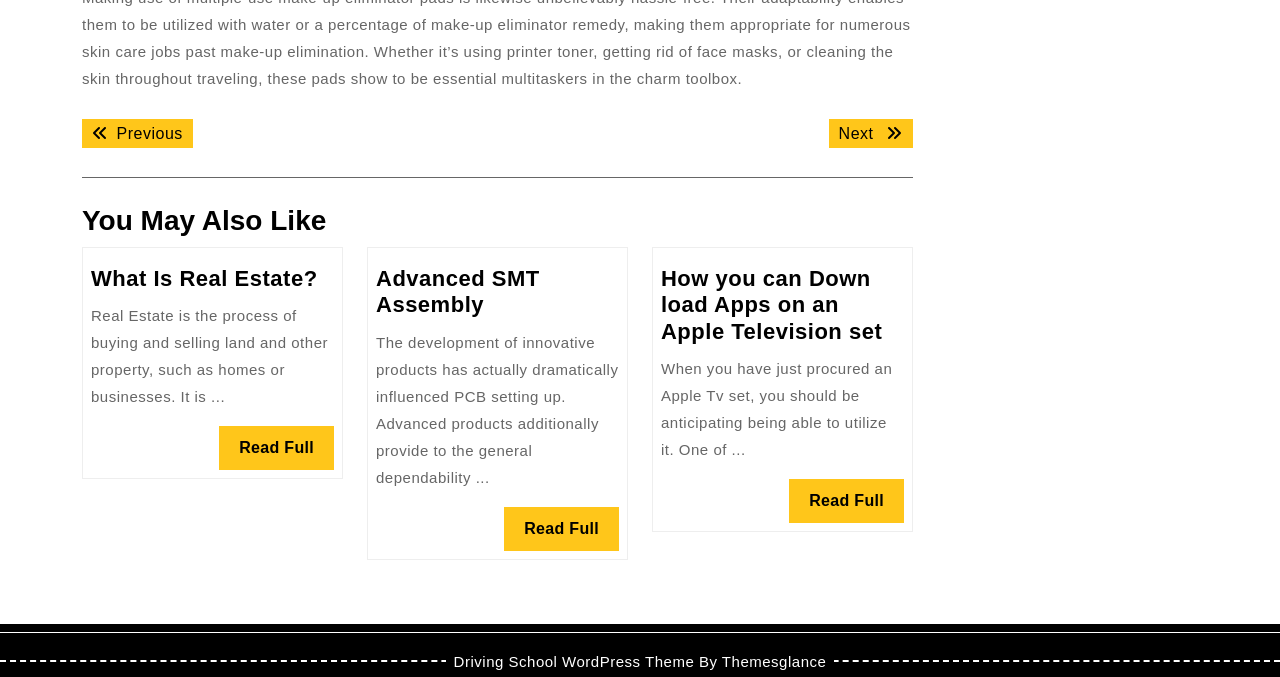What is the purpose of the 'Next post:' and 'Previous post:' links?
Using the image as a reference, deliver a detailed and thorough answer to the question.

The 'Next post:' and 'Previous post:' links are used for navigation, allowing users to move to the next or previous post in a sequence, as indicated by their positions and labels.